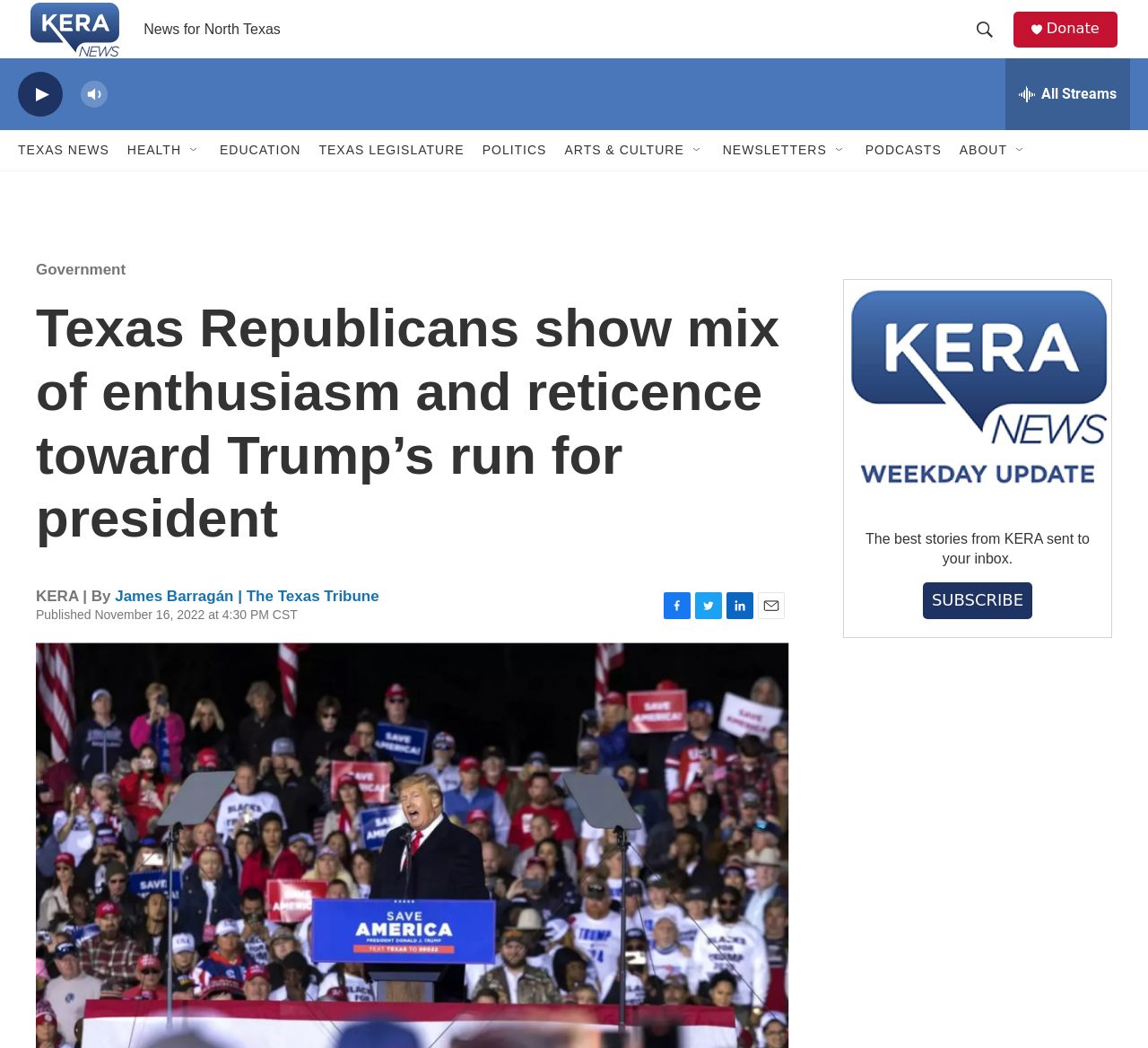With reference to the screenshot, provide a detailed response to the question below:
What is the topic of the main article?

I read the main heading of the article, which says 'Texas Republicans show mix of enthusiasm and reticence toward Trump’s run for president'. This suggests that the topic of the main article is Trump's run for president.